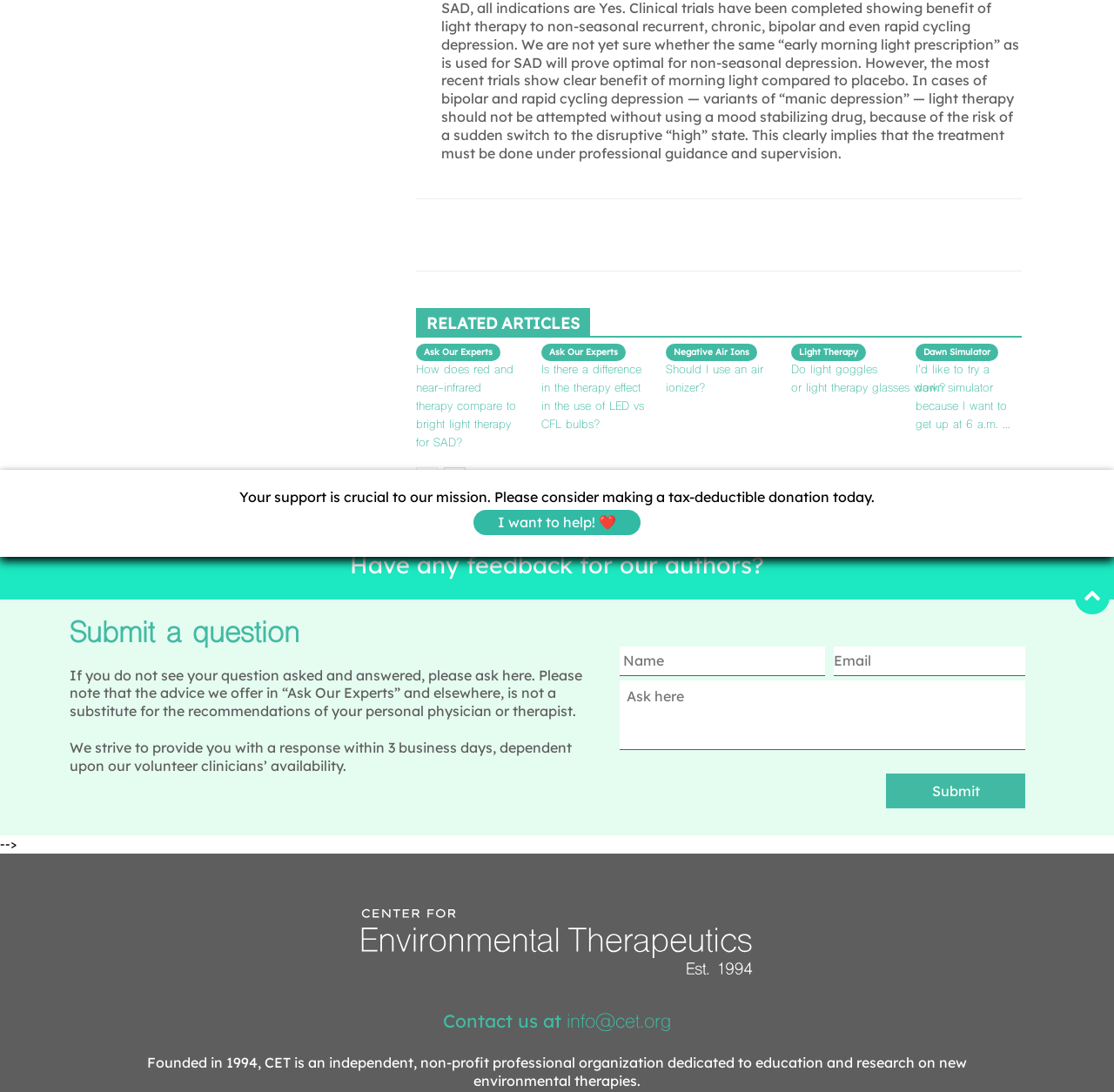Given the description name="input_2" placeholder="Name", predict the bounding box coordinates of the UI element. Ensure the coordinates are in the format (top-left x, top-left y, bottom-right x, bottom-right y) and all values are between 0 and 1.

[0.556, 0.592, 0.741, 0.619]